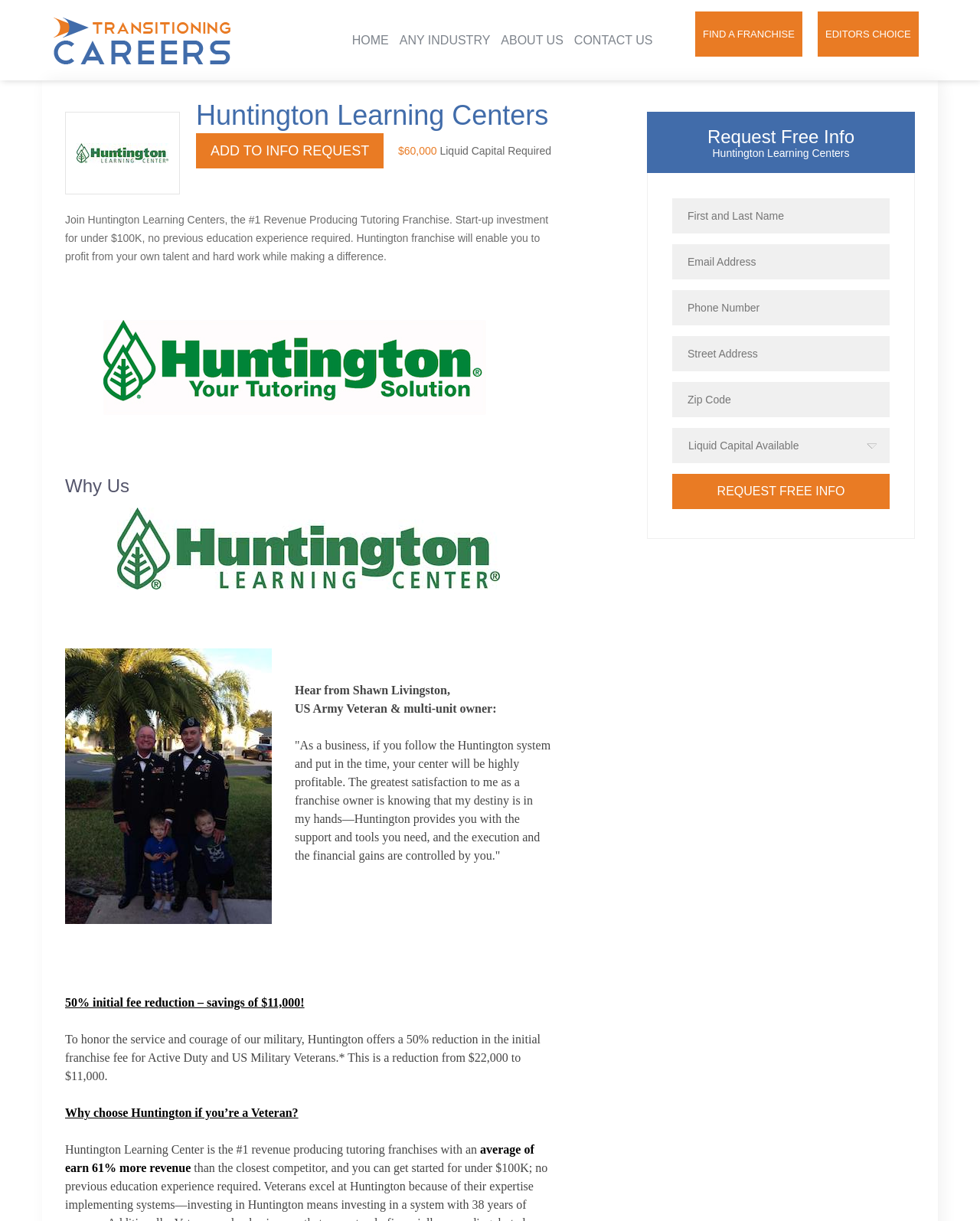Determine the bounding box coordinates for the area that needs to be clicked to fulfill this task: "contact Meryl Natchez". The coordinates must be given as four float numbers between 0 and 1, i.e., [left, top, right, bottom].

None